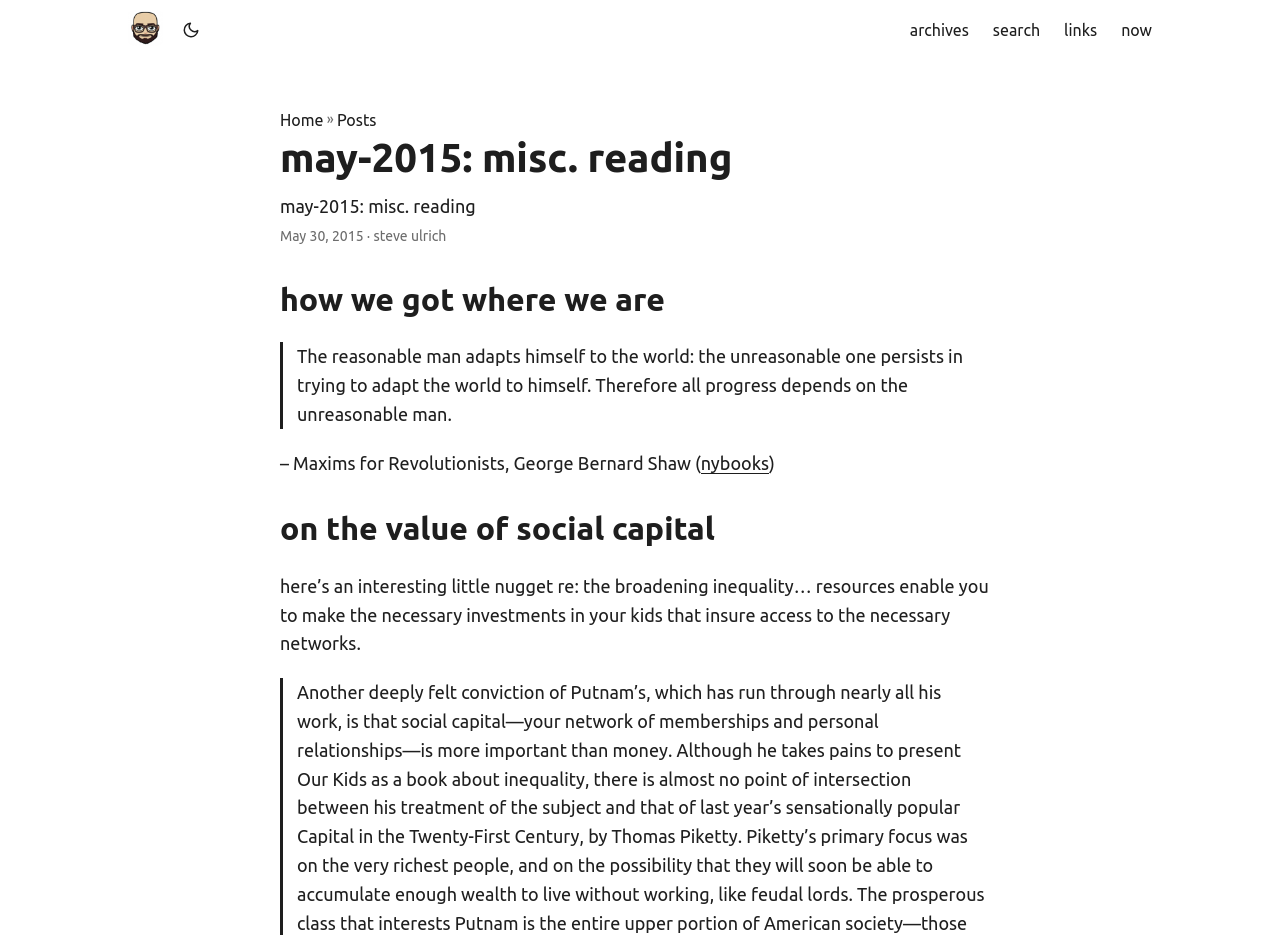What is the topic of the third heading?
Provide an in-depth and detailed answer to the question.

The third heading on the webpage is 'on the value of social capital', which is located below the quote from 'Maxims for Revolutionists, George Bernard Shaw'.